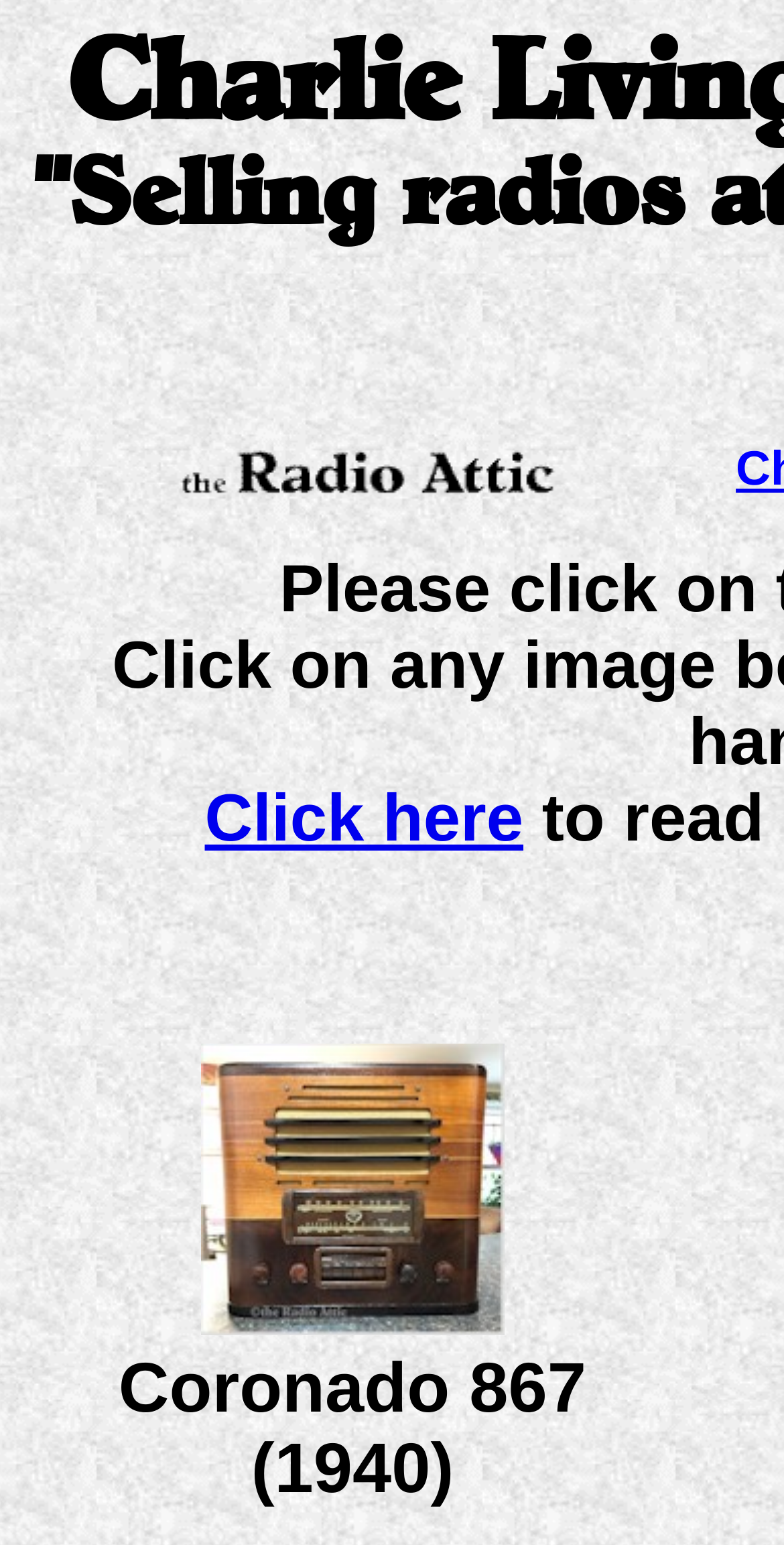What is the year of the Coronado 867 radio model?
Please answer the question with as much detail as possible using the screenshot.

The text 'Coronado 867 (1940)' suggests that the year of the Coronado 867 radio model is 1940.